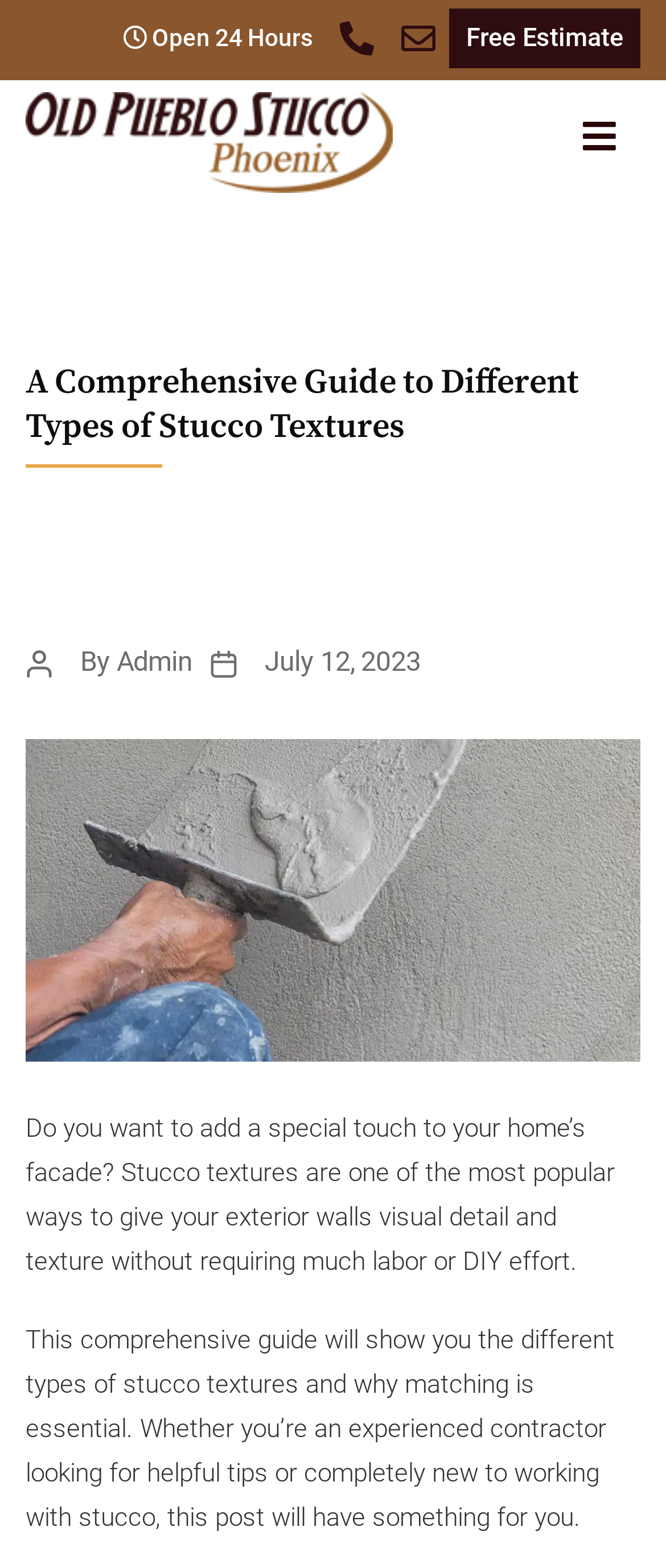Please extract the primary headline from the webpage.

A Comprehensive Guide to Different Types of Stucco Textures